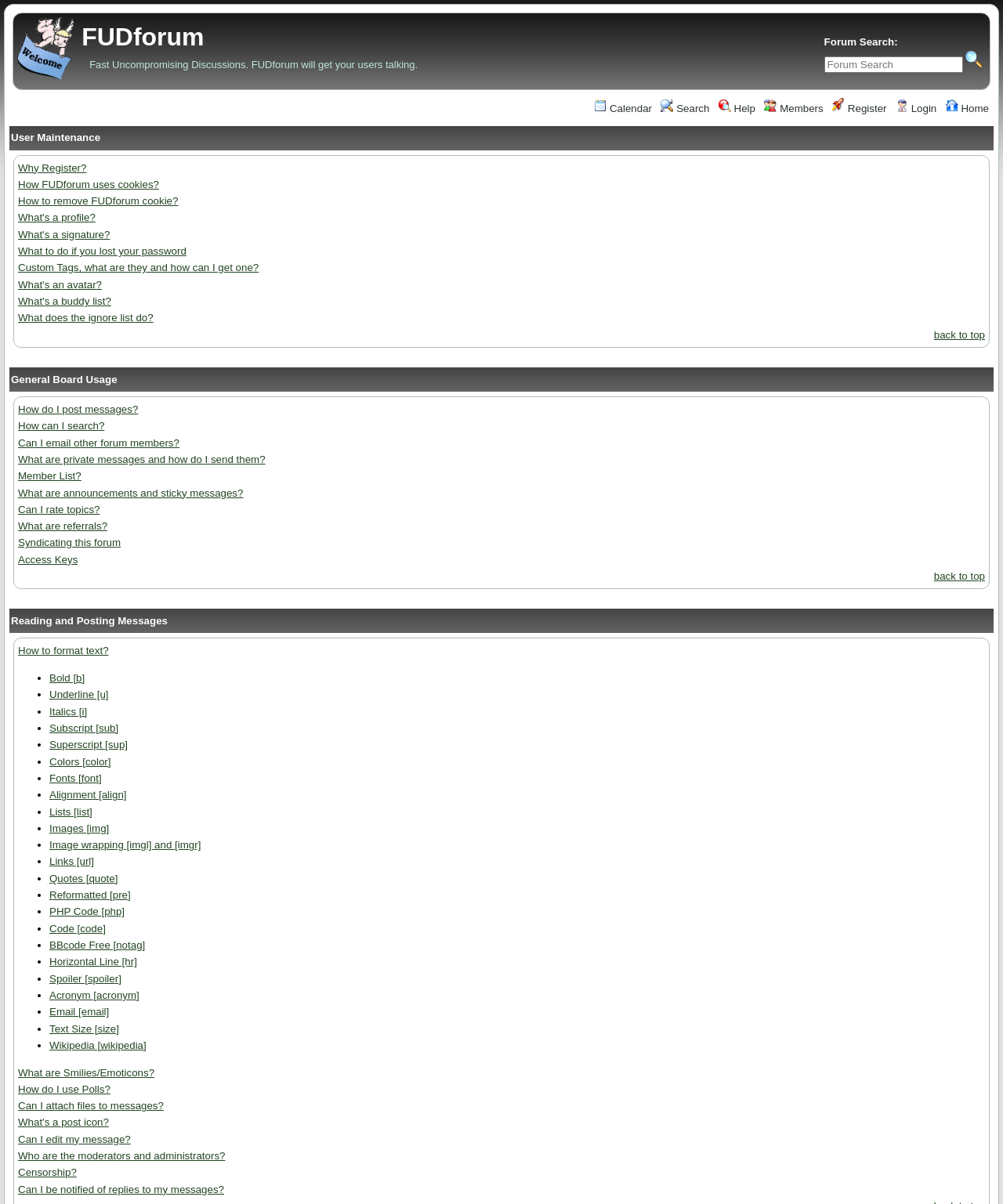Identify the bounding box for the element characterized by the following description: "What's a profile?".

[0.018, 0.176, 0.095, 0.186]